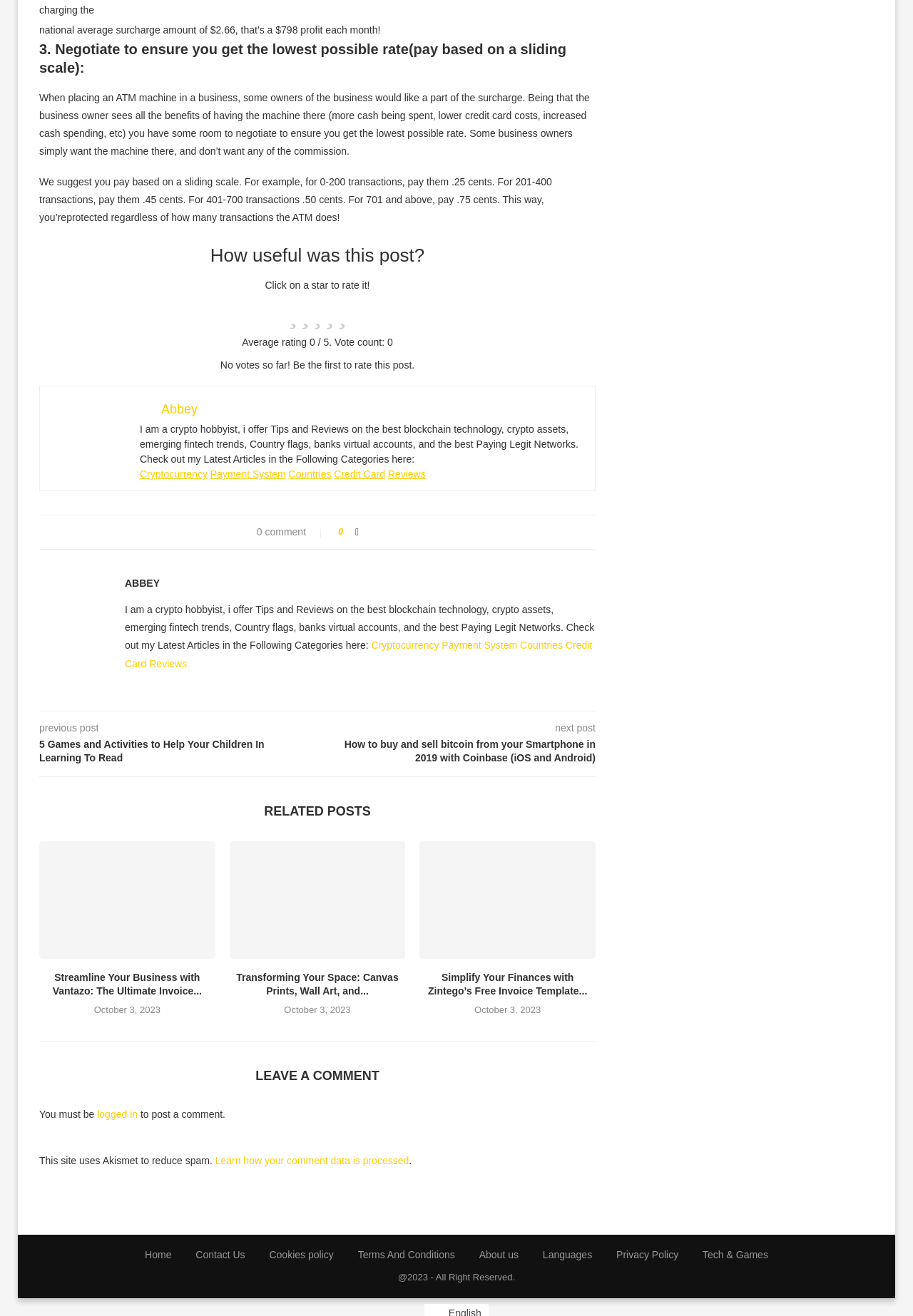Please identify the bounding box coordinates of the region to click in order to complete the task: "Rate this post". The coordinates must be four float numbers between 0 and 1, specified as [left, top, right, bottom].

[0.23, 0.186, 0.465, 0.202]